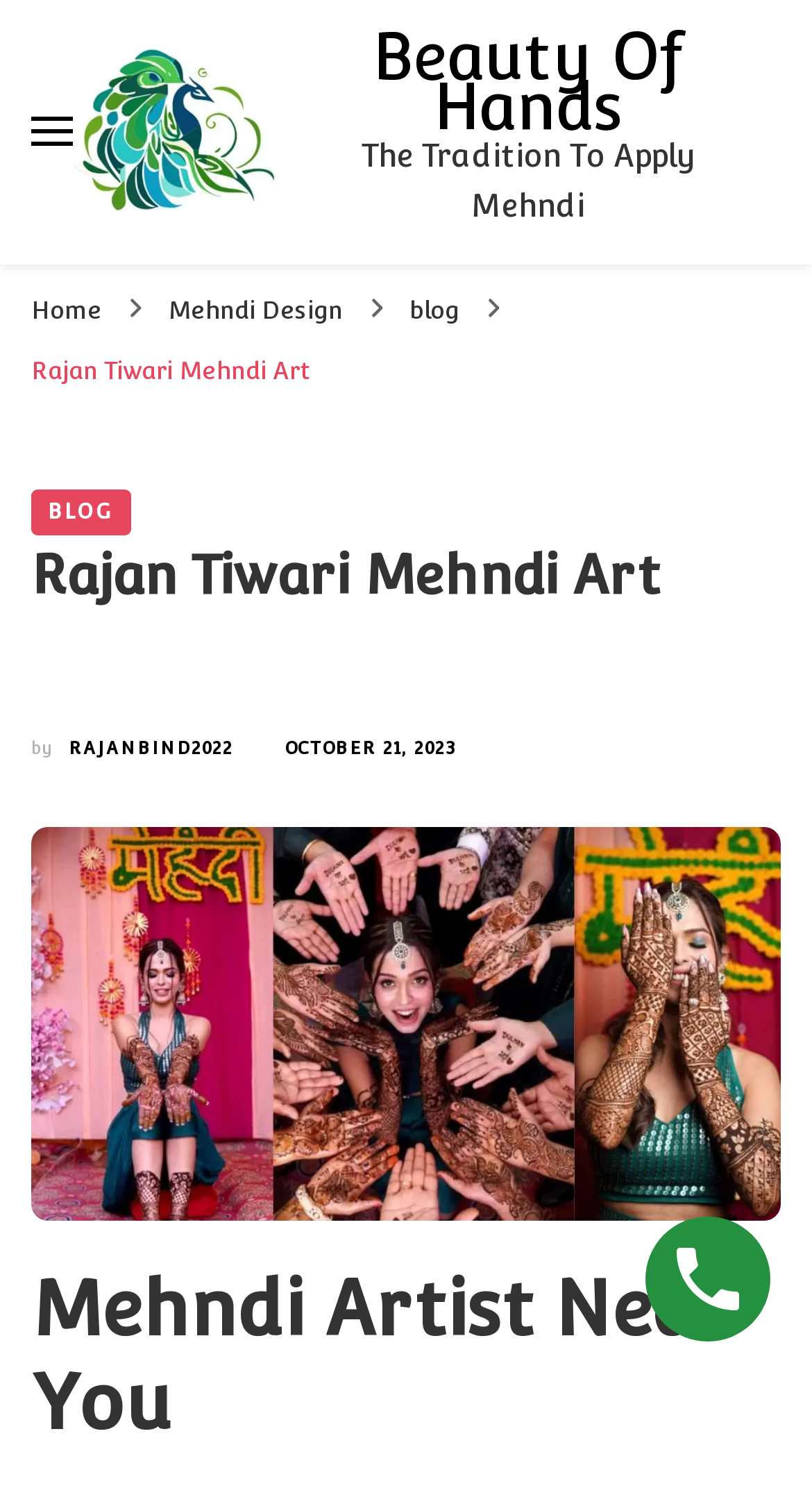Please pinpoint the bounding box coordinates for the region I should click to adhere to this instruction: "Click the primary menu toggle button".

[0.038, 0.078, 0.09, 0.098]